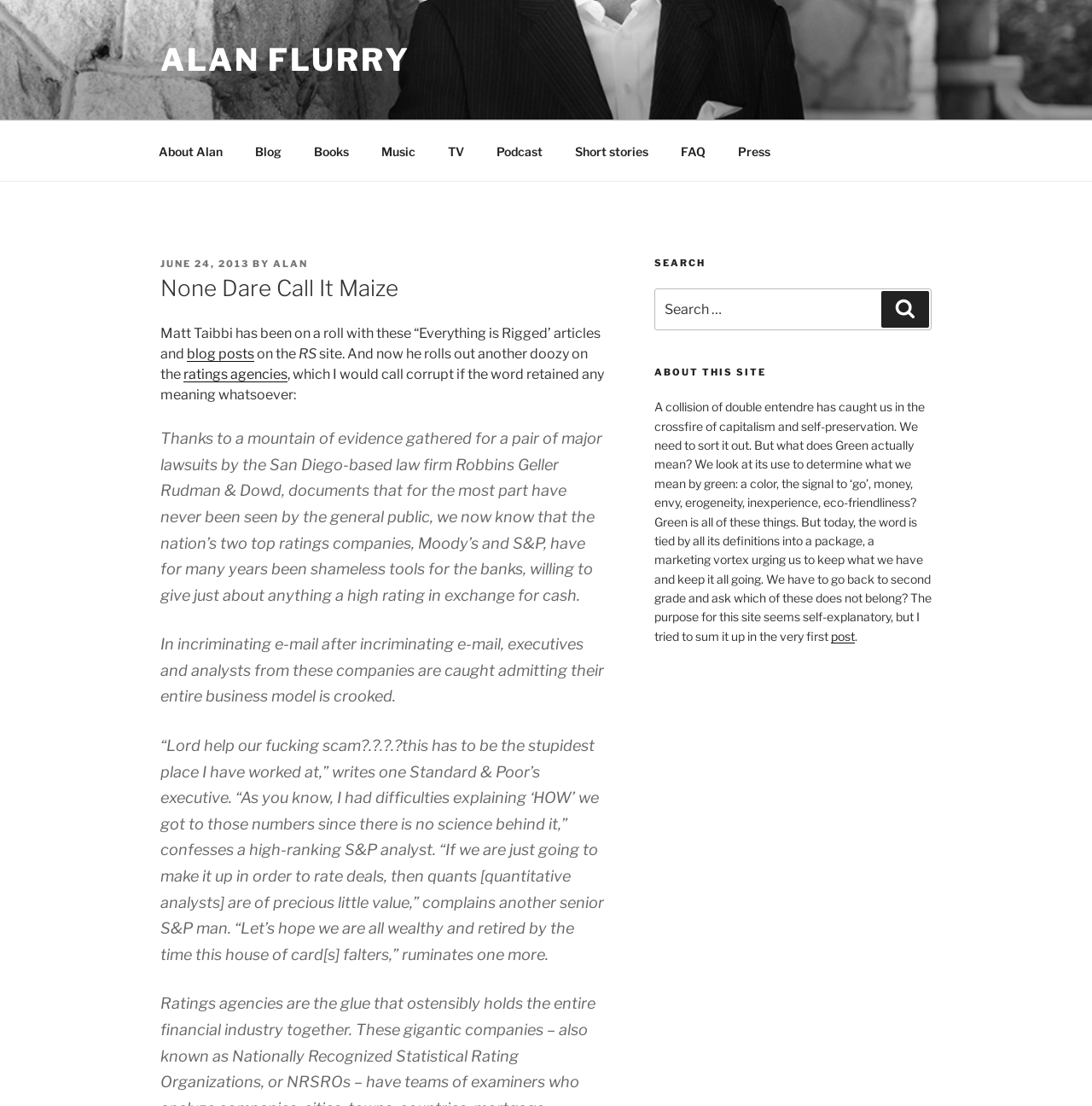Determine the bounding box coordinates for the clickable element to execute this instruction: "Search for a term". Provide the coordinates as four float numbers between 0 and 1, i.e., [left, top, right, bottom].

[0.599, 0.261, 0.853, 0.298]